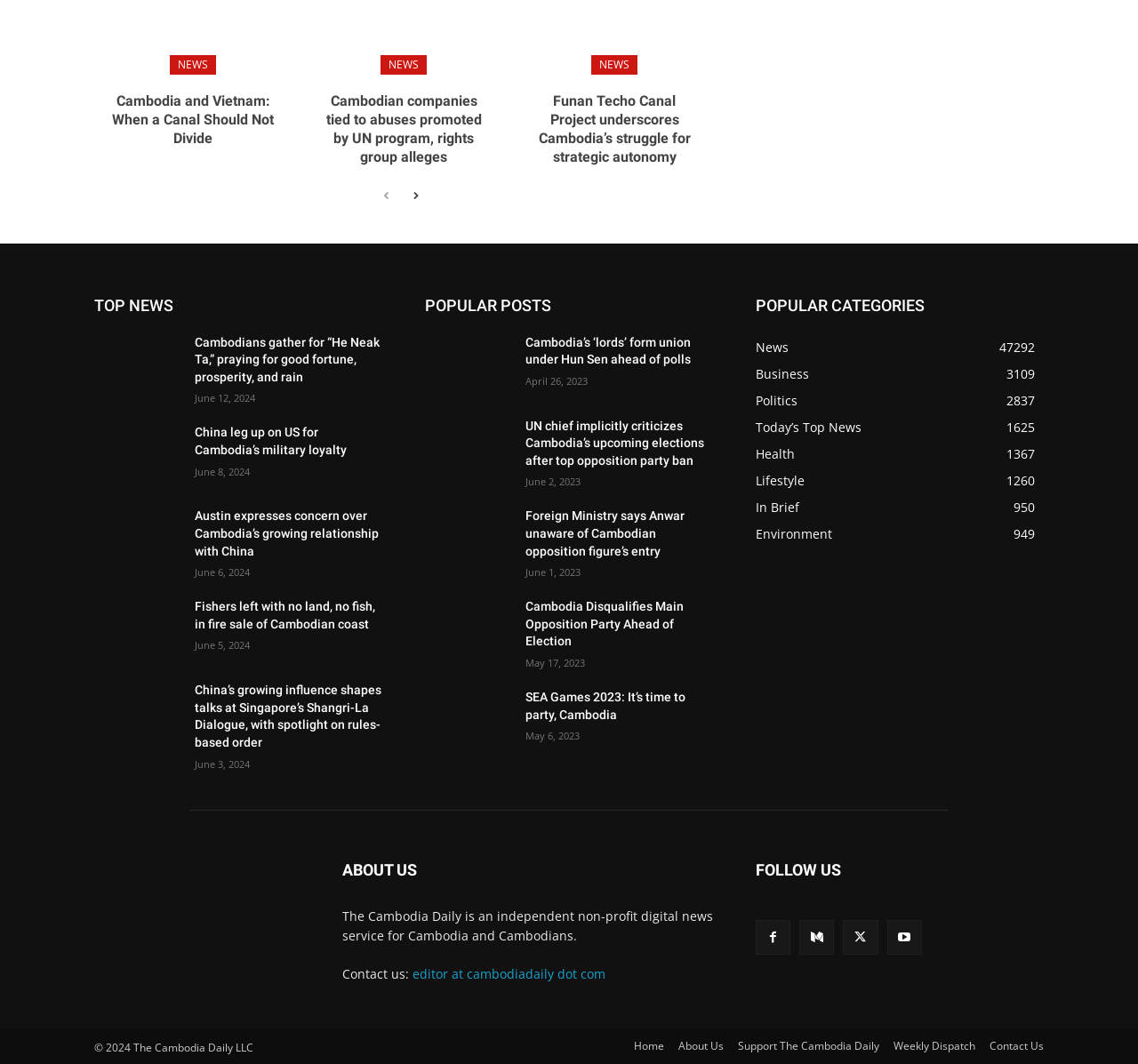Respond to the question below with a single word or phrase: What is the title of the top news section?

TOP NEWS